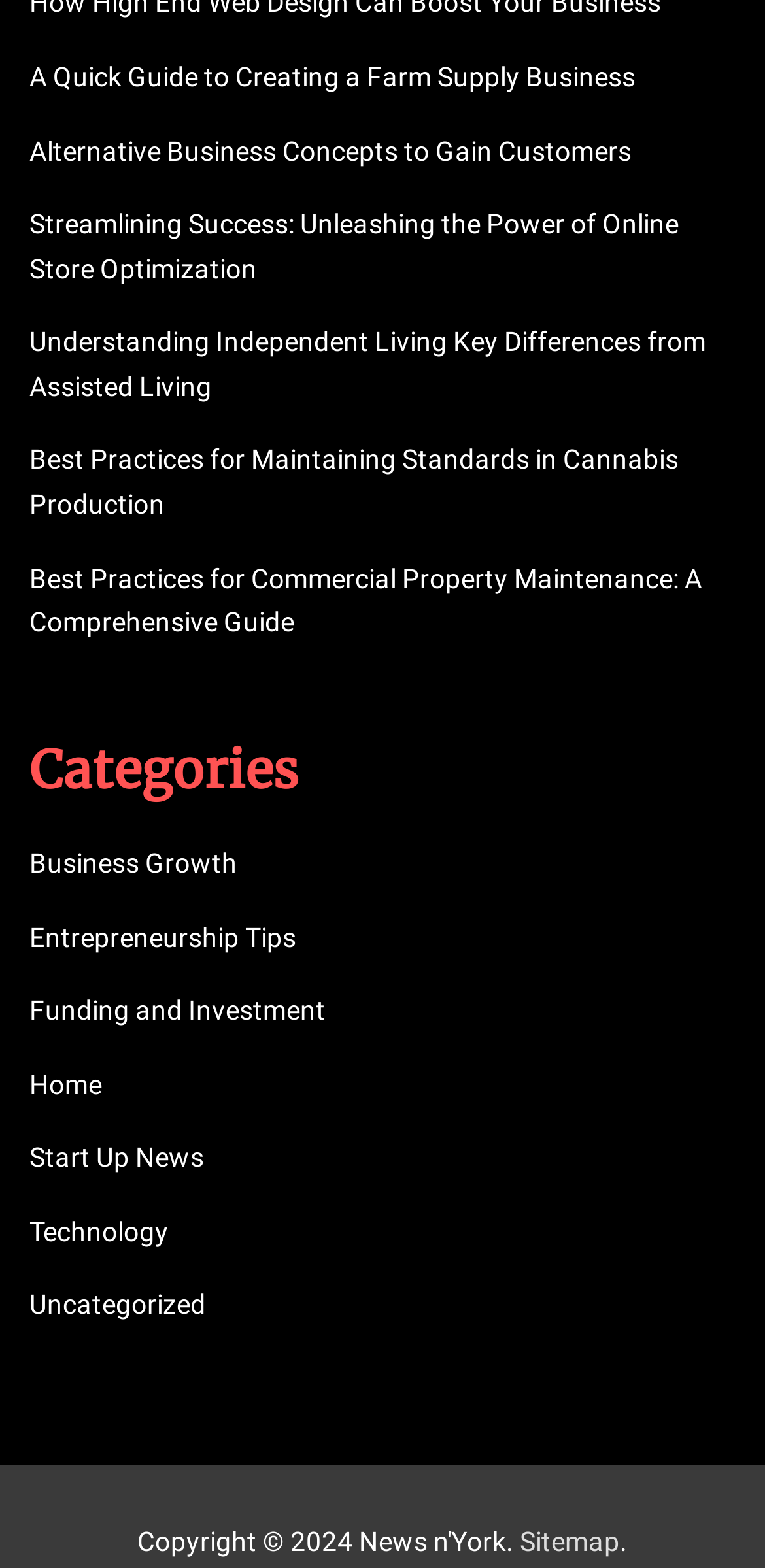Please mark the clickable region by giving the bounding box coordinates needed to complete this instruction: "Learn about alternative business concepts".

[0.038, 0.086, 0.826, 0.106]